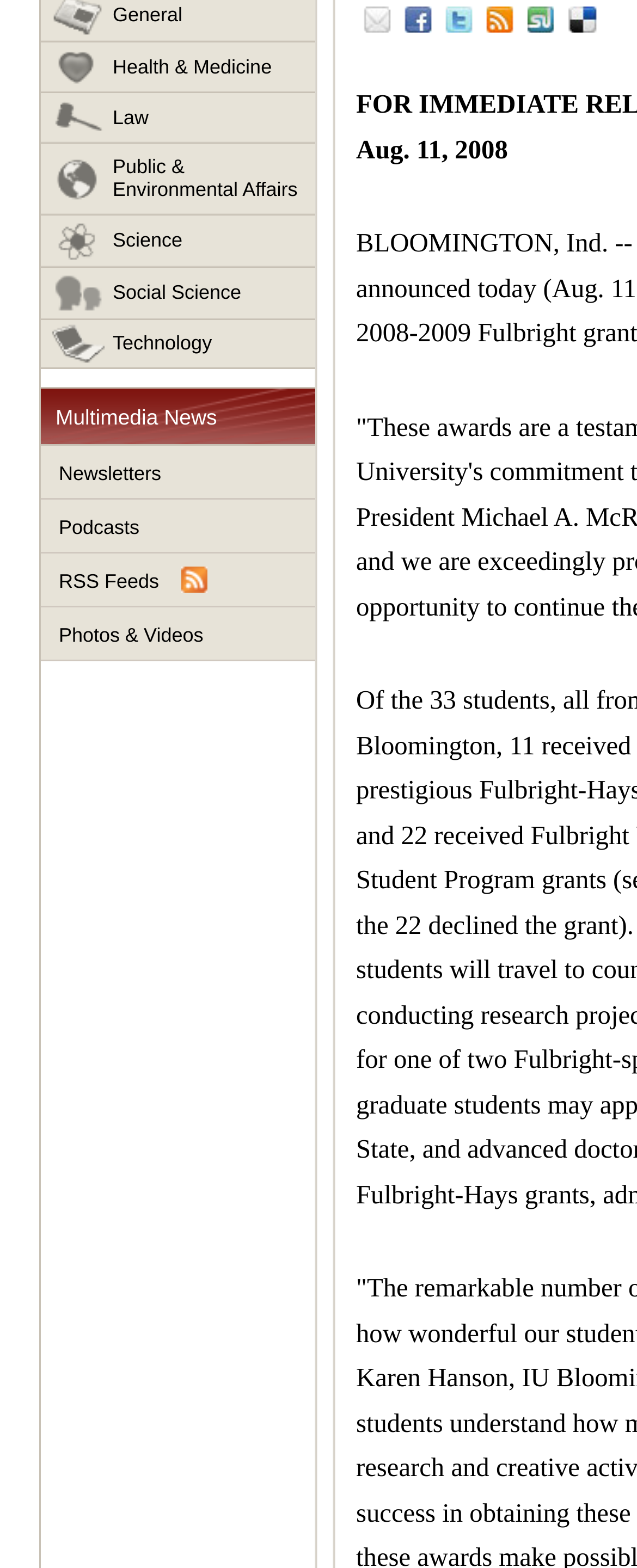Predict the bounding box of the UI element based on the description: "Newsletters". The coordinates should be four float numbers between 0 and 1, formatted as [left, top, right, bottom].

[0.064, 0.284, 0.495, 0.319]